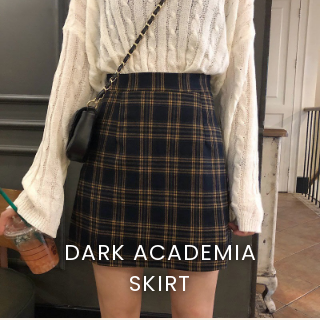Provide a comprehensive description of the image.

This image showcases a stylish dark academia skirt, characterized by its classic plaid pattern featuring deep navy and rich gold tones. The model is wearing a cozy, oversized white sweater, which adds a touch of warmth and contrast to the outfit. A small black crossbody bag enhances the look, while the partially visible drink in the model's hand hints at a casual, on-the-go vibe. This skirt perfectly embodies the dark academia aesthetic, combining sophistication with a relaxed, intellectual charm. The caption boldly states "DARK ACADEMIA SKIRT," making it clear that this piece is a key item for anyone looking to embrace this unique fashion style.